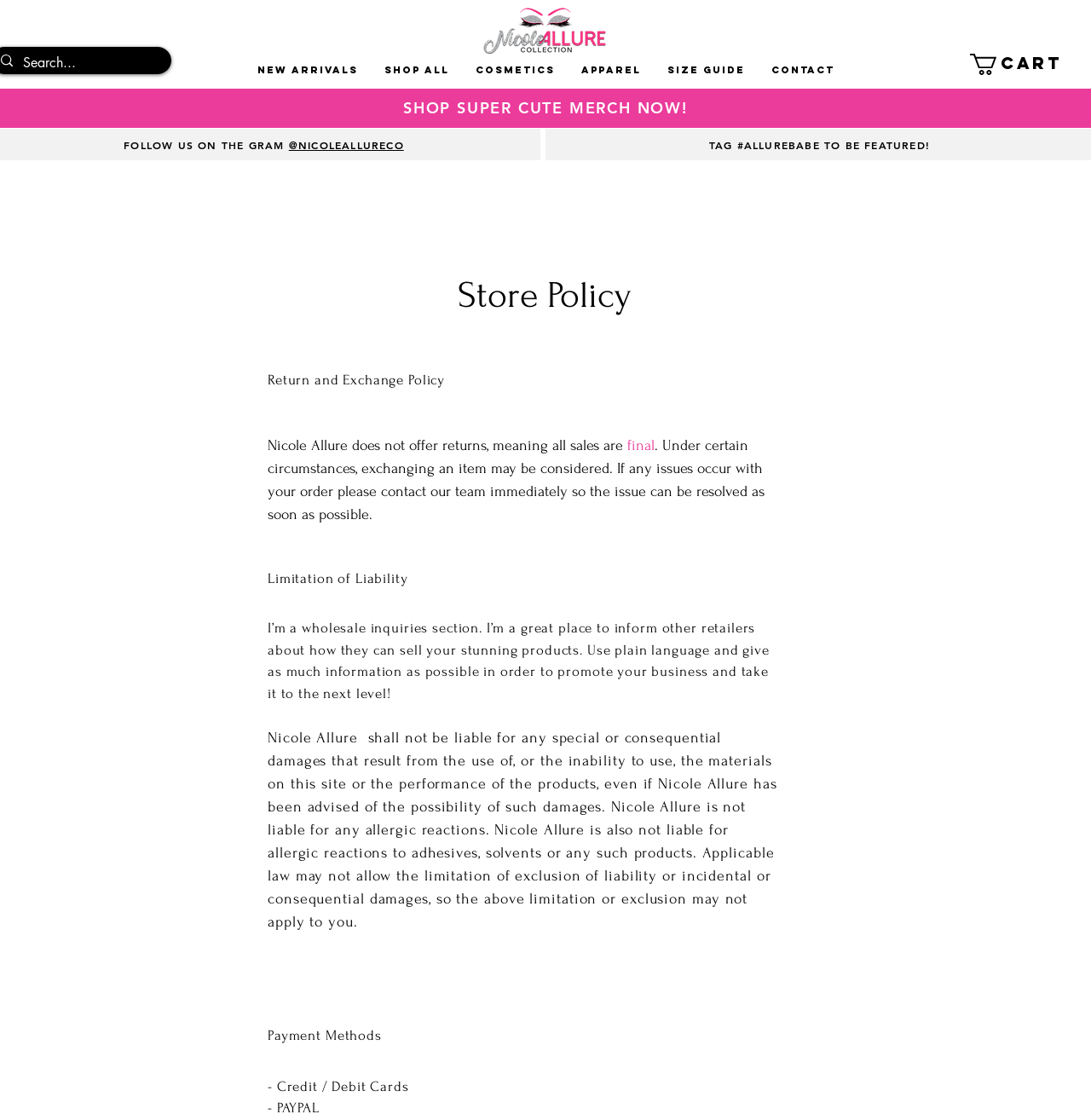Please identify the bounding box coordinates of the element I should click to complete this instruction: 'Send an inquiry'. The coordinates should be given as four float numbers between 0 and 1, like this: [left, top, right, bottom].

None